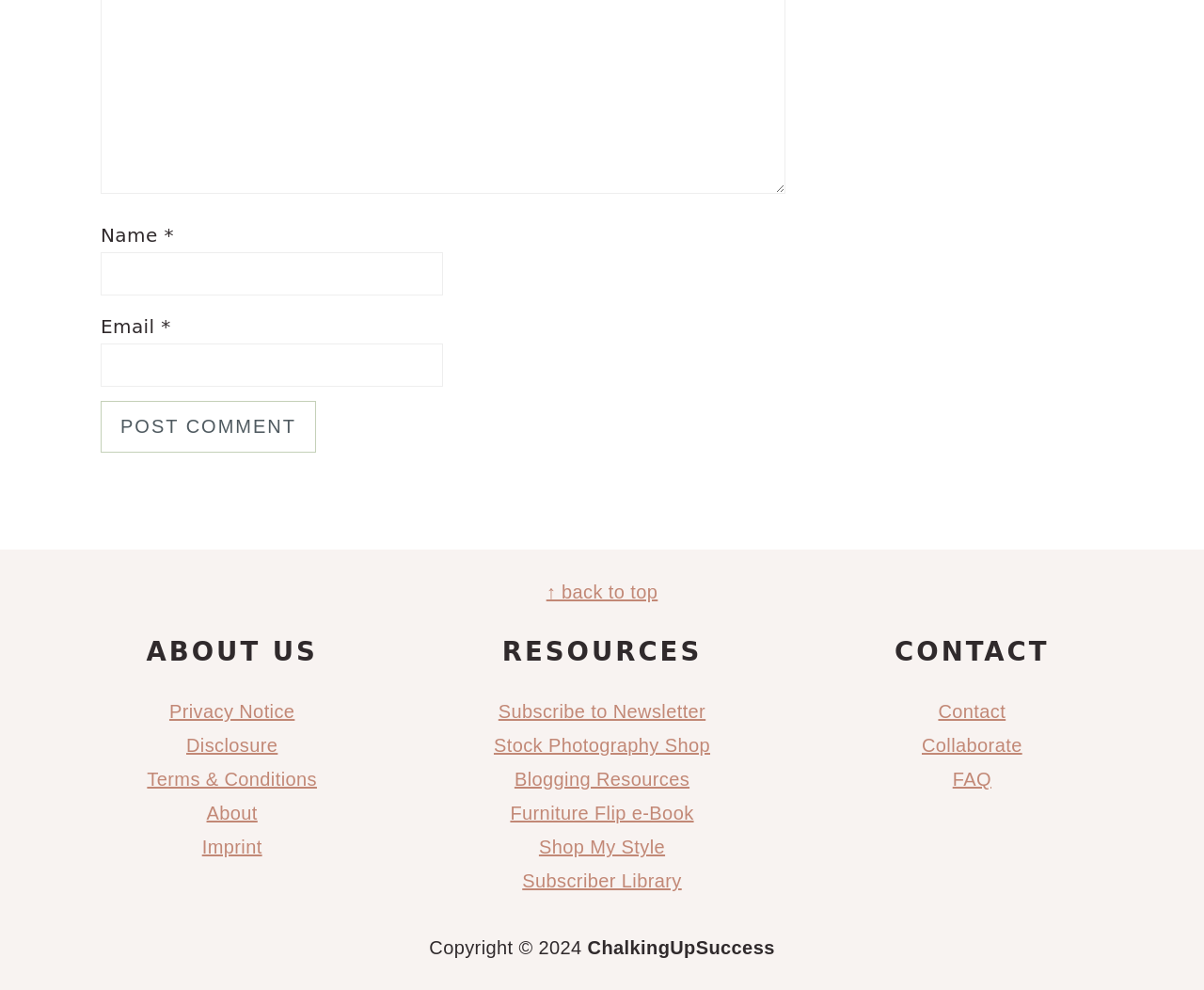From the image, can you give a detailed response to the question below:
What type of resources are listed under 'RESOURCES'?

The 'RESOURCES' section lists various links, including 'Subscribe to Newsletter', 'Stock Photography Shop', 'Blogging Resources', 'Furniture Flip e-Book', and 'Shop My Style'. These links suggest that the resources listed are related to blogging, photography, and online shopping.